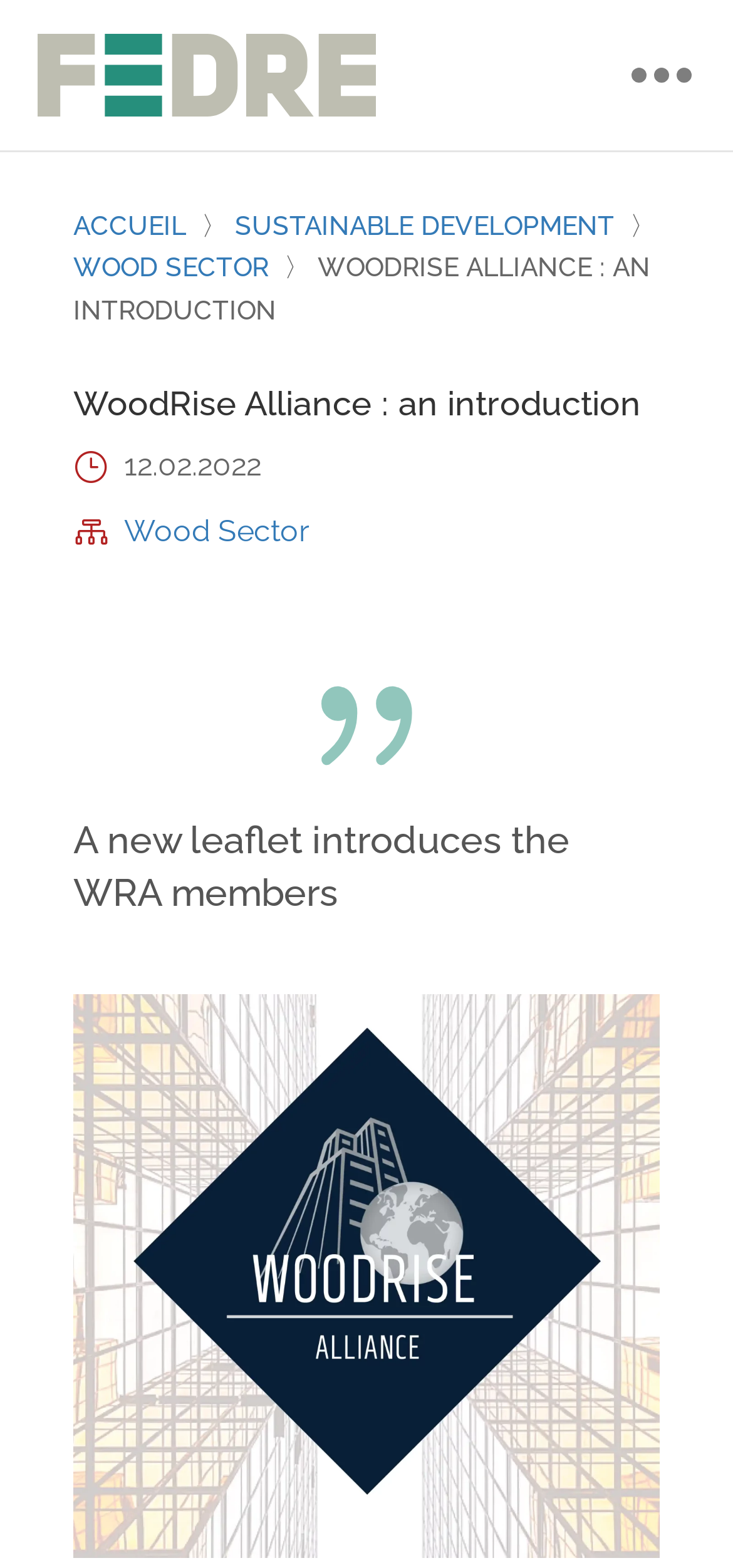Given the element description: "alt="FEDRE"", predict the bounding box coordinates of this UI element. The coordinates must be four float numbers between 0 and 1, given as [left, top, right, bottom].

[0.051, 0.033, 0.513, 0.059]